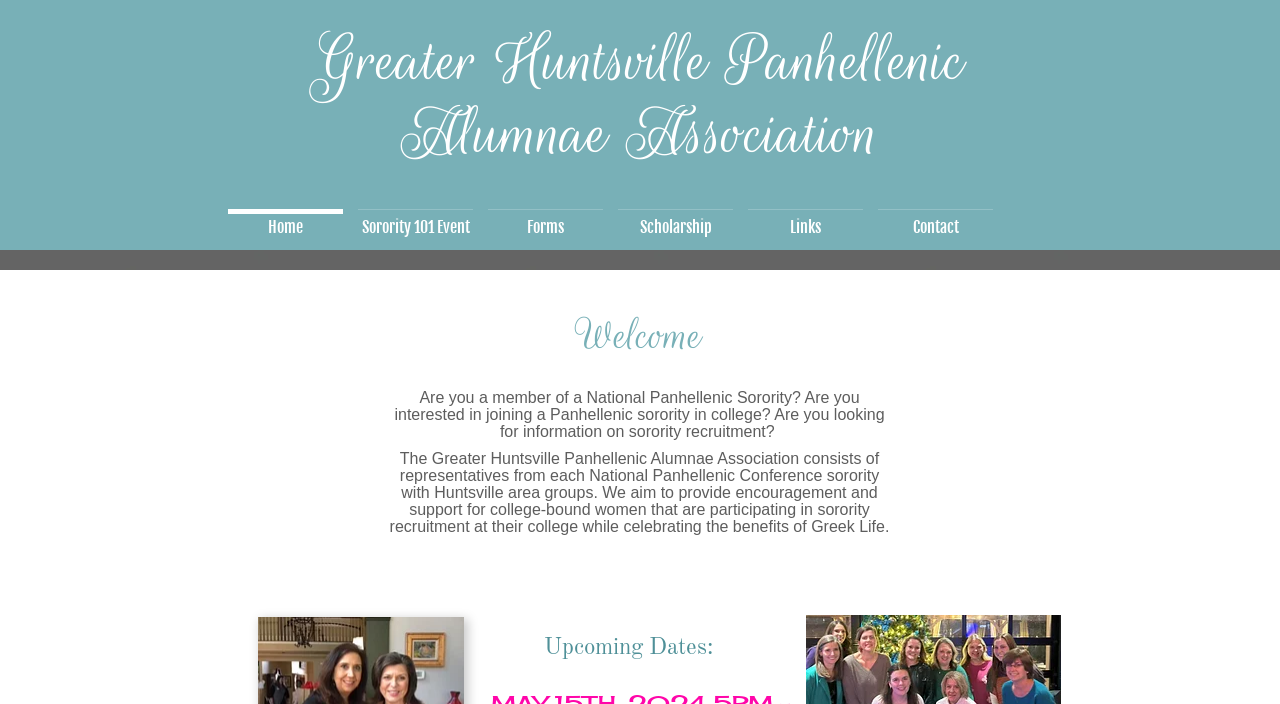How many links are in the top navigation menu? Look at the image and give a one-word or short phrase answer.

6